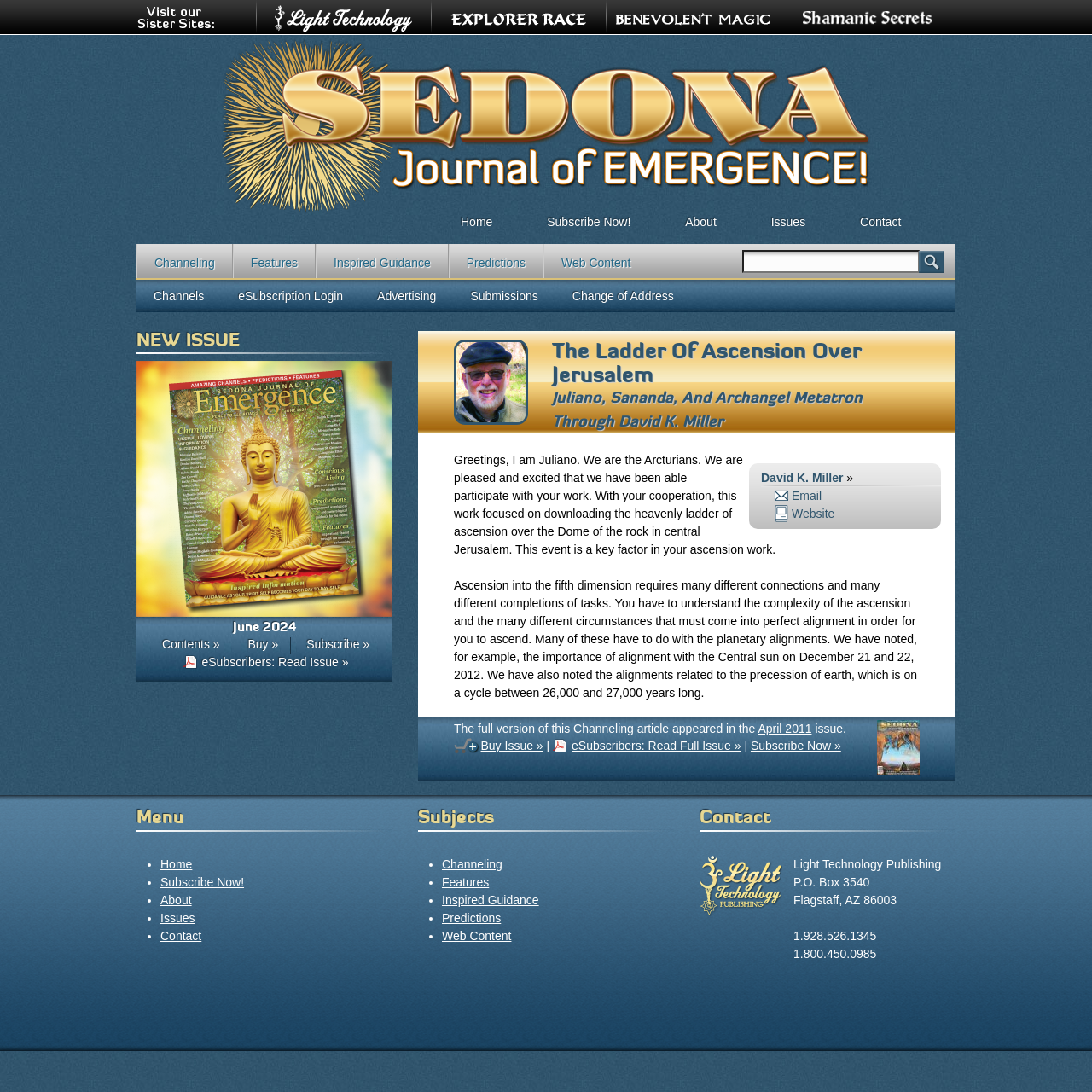Please give a succinct answer using a single word or phrase:
What is the topic of the article?

Ascension